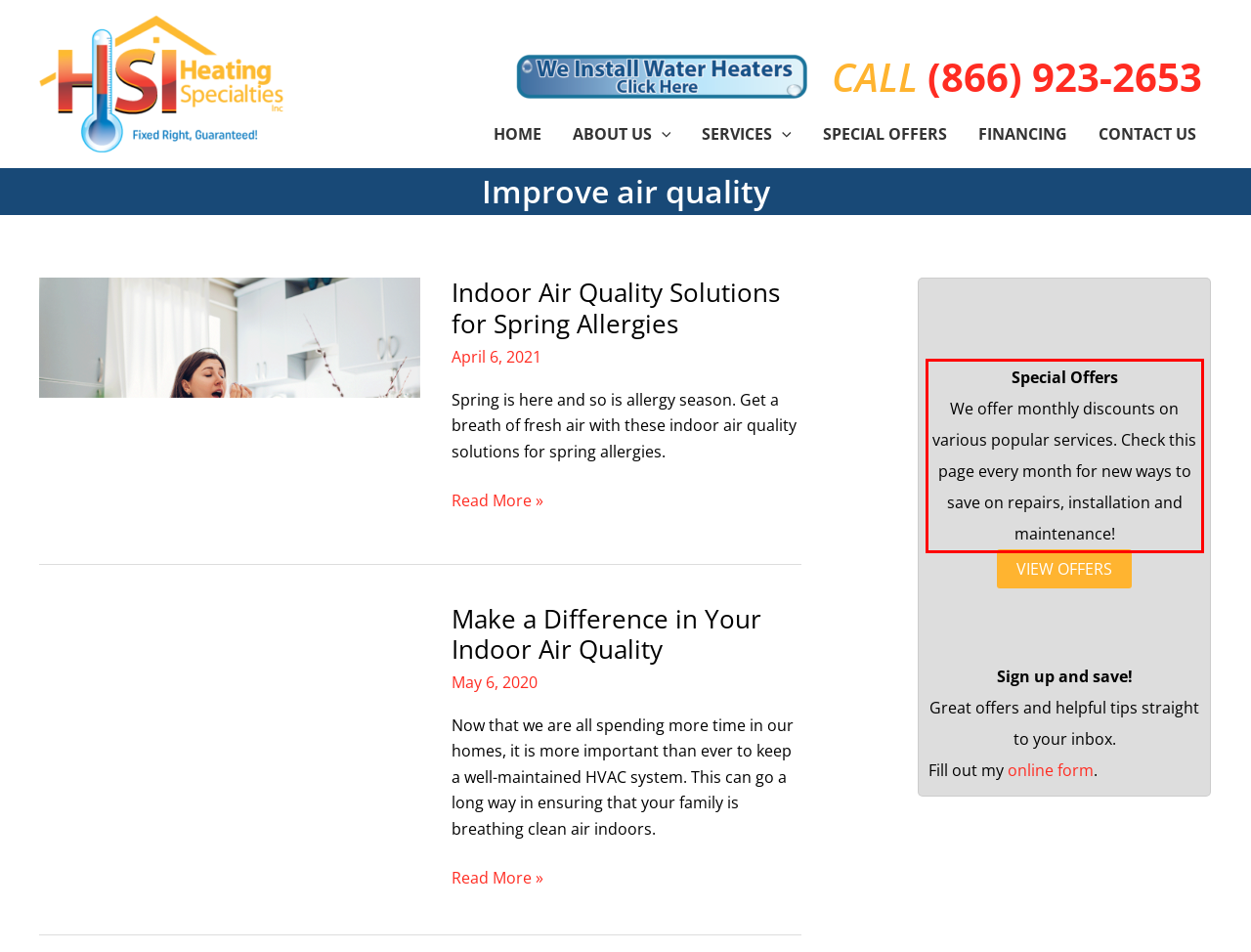Using the provided screenshot of a webpage, recognize and generate the text found within the red rectangle bounding box.

Special Offers We offer monthly discounts on various popular services. Check this page every month for new ways to save on repairs, installation and maintenance!